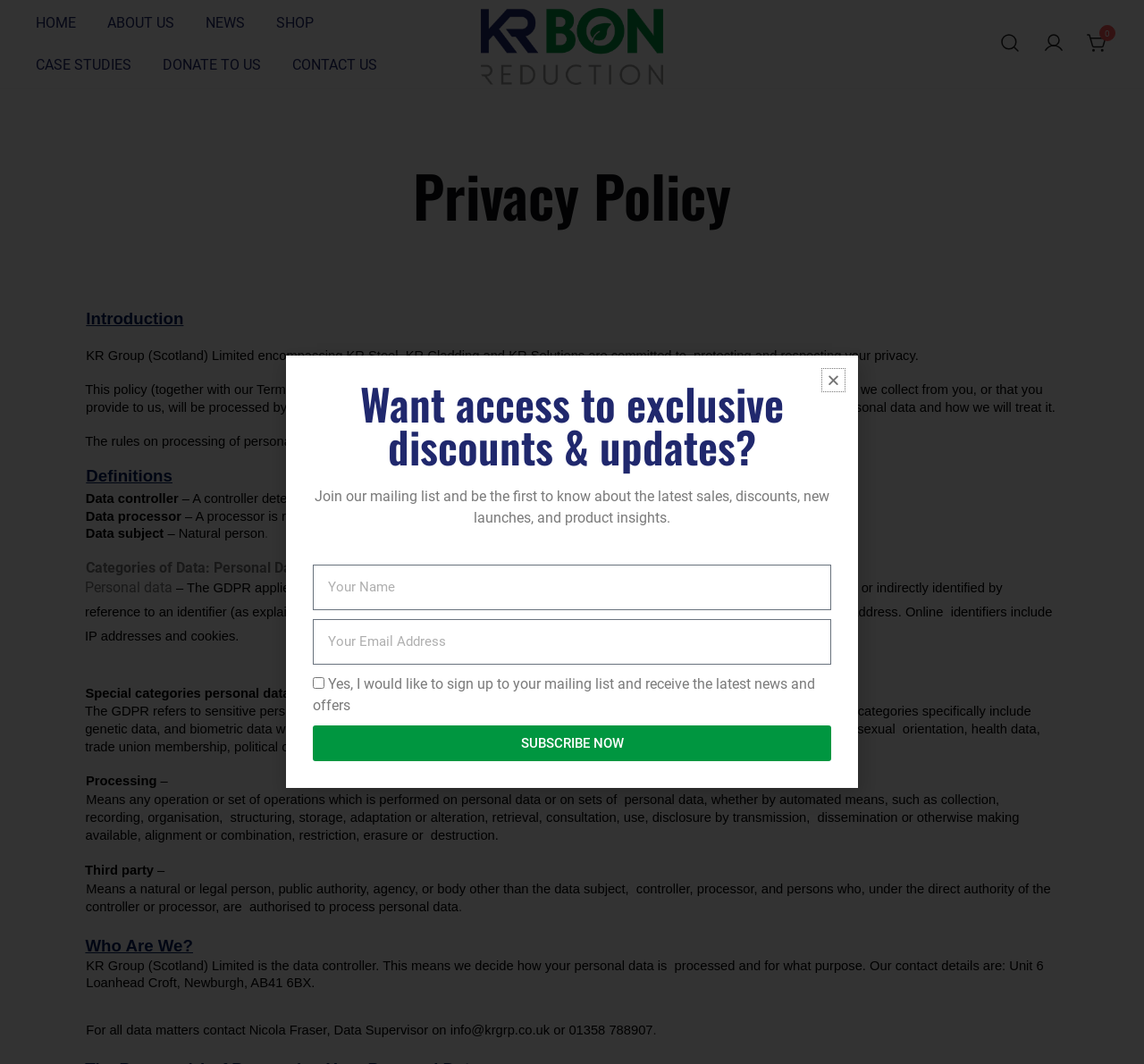Please provide a comprehensive response to the question below by analyzing the image: 
Who is the data controller?

According to the webpage content, KR Group (Scotland) Limited is the data controller, which means they decide how personal data is processed and for what purpose. Their contact details are also provided on the webpage.